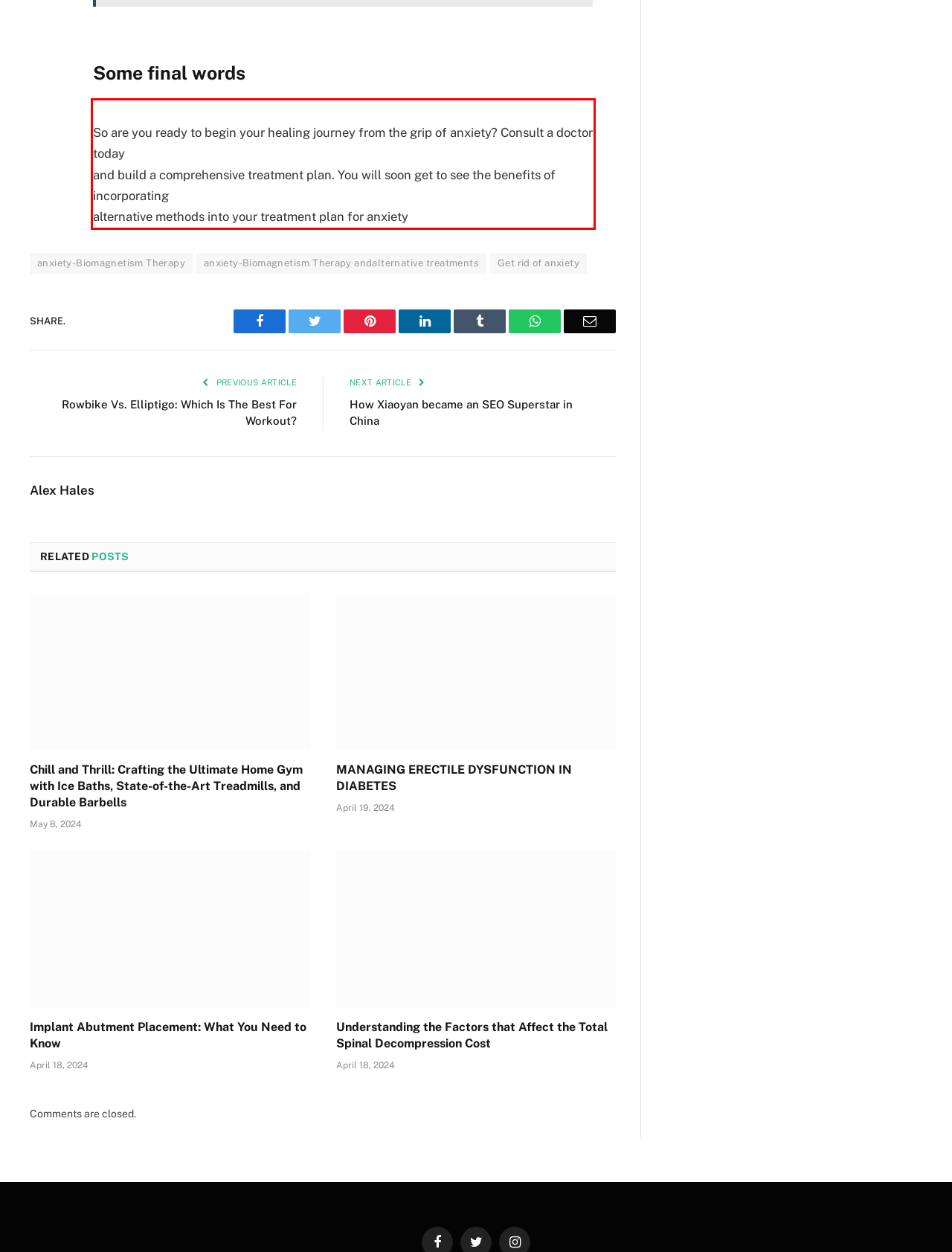You have a webpage screenshot with a red rectangle surrounding a UI element. Extract the text content from within this red bounding box.

So are you ready to begin your healing journey from the grip of anxiety? Consult a doctor today and build a comprehensive treatment plan. You will soon get to see the benefits of incorporating alternative methods into your treatment plan for anxiety